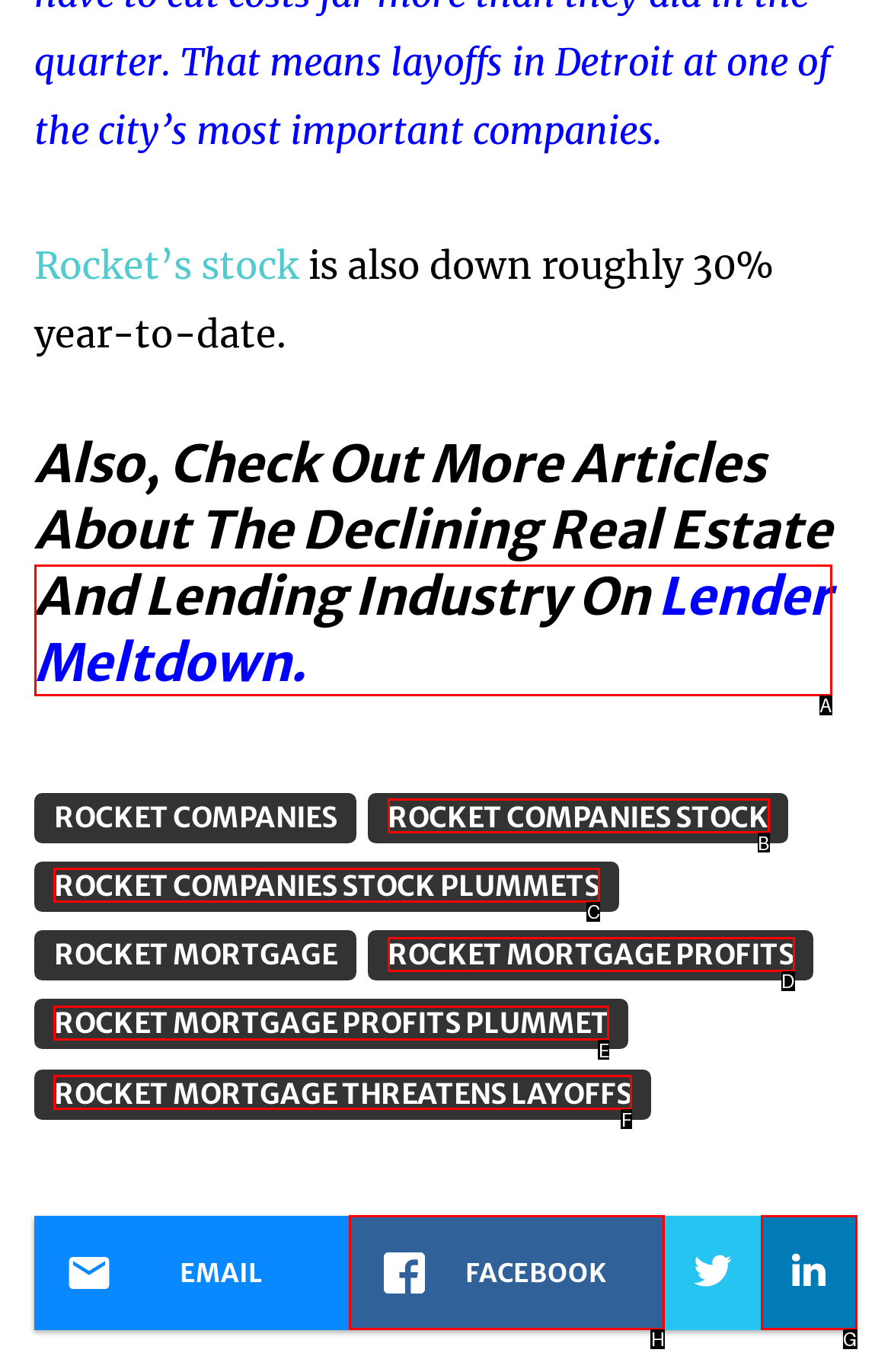Identify the correct UI element to click for the following task: Follow on Facebook Choose the option's letter based on the given choices.

H